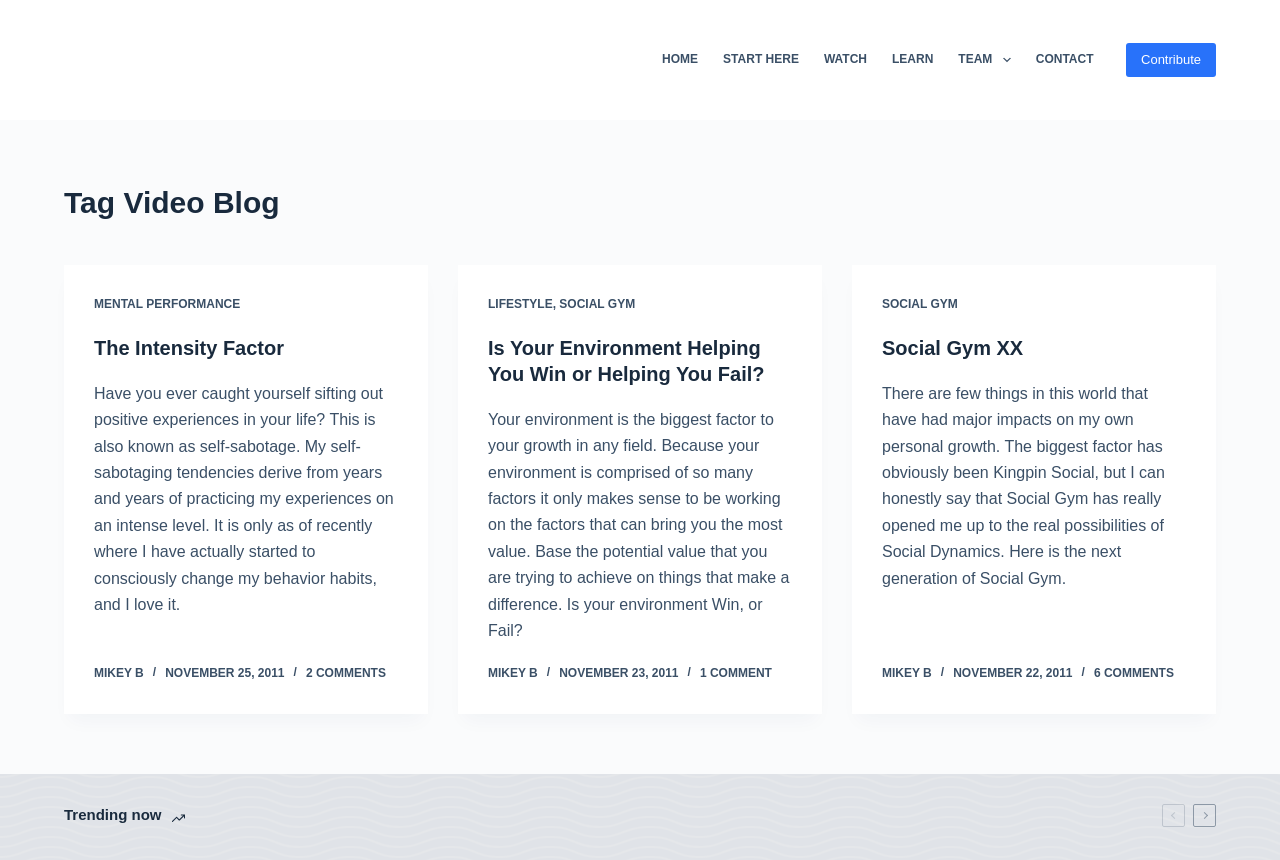Find the bounding box coordinates of the clickable area that will achieve the following instruction: "Check the trending now section".

[0.05, 0.935, 0.95, 0.962]